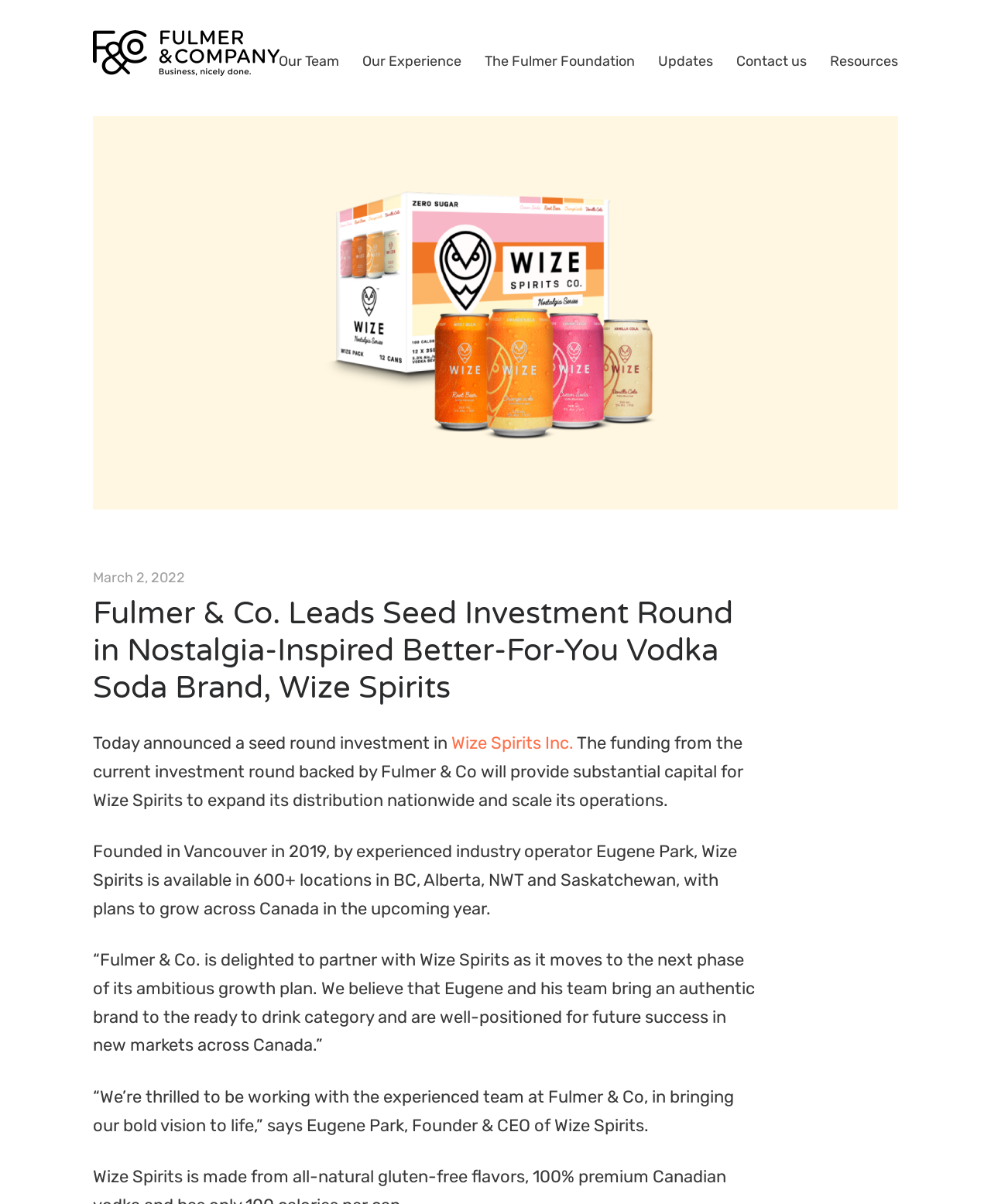Provide a one-word or one-phrase answer to the question:
How many locations is Wize Spirits available in?

600+